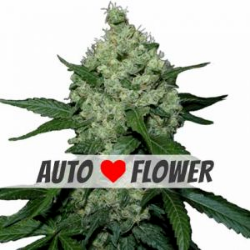Provide a comprehensive description of the image.

The image prominently features a lush cannabis plant with vibrant green leaves and dense, frosty buds, showcasing its readiness for harvest. Overlaying the plant is a bold, eye-catching text that reads "AUTO ❤️ FLOWER," indicating this strain's autoflowering characteristics. Autoflowering seeds have gained popularity among growers, particularly in regions like California, where legal limits on plant growth create a unique cultivation challenge. These seeds offer the advantage of flowering regardless of light exposure, making them an ideal choice for quick and discreet indoor crops, as well as larger outdoor guerrilla grows during the warm months. The image highlights the allure of autoflowering cannabis varieties, appealing to both novice and seasoned growers looking to optimize their yields while navigating complex regulations.